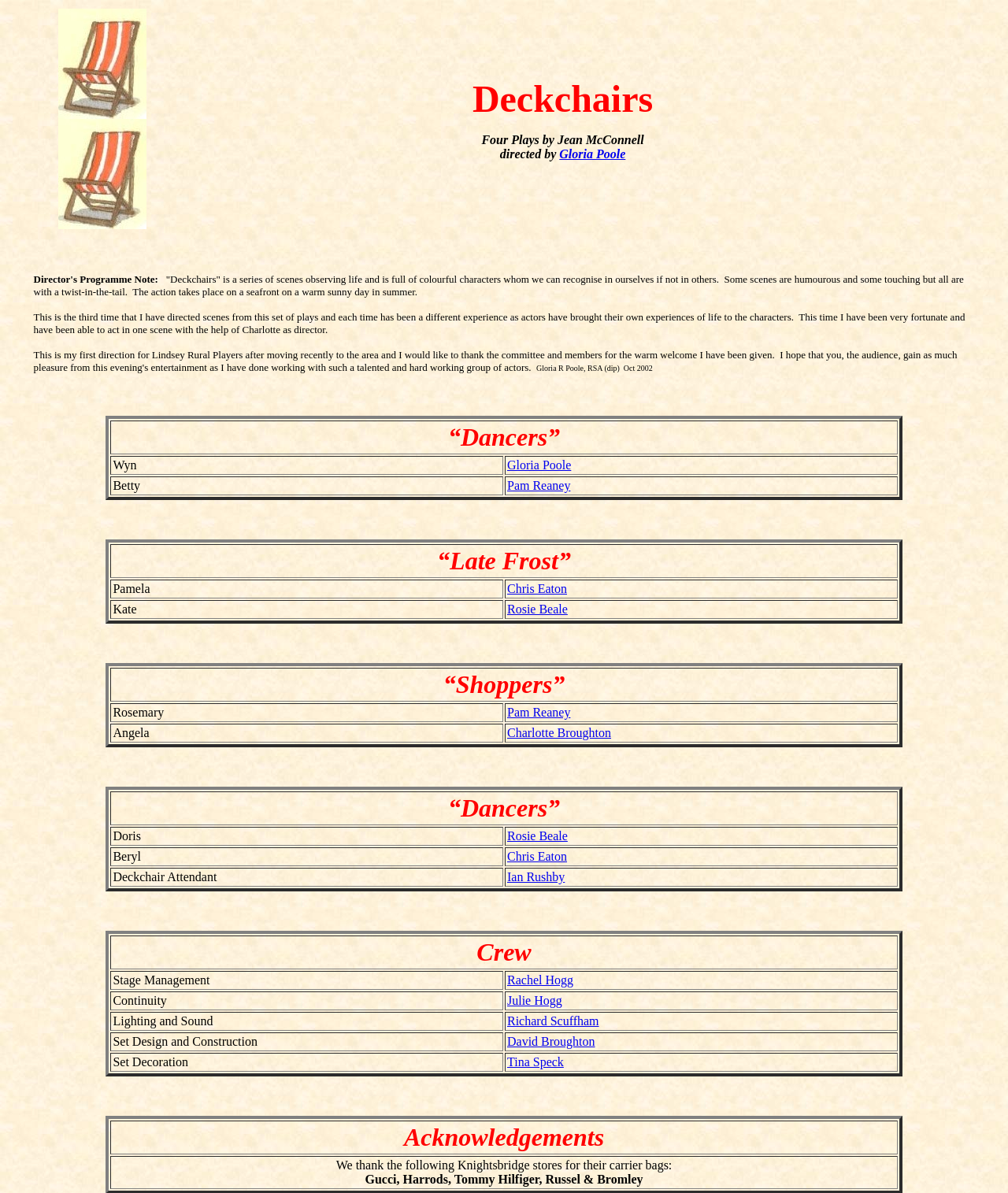Identify the bounding box coordinates of the clickable region to carry out the given instruction: "View Gloria Poole's profile".

[0.555, 0.123, 0.621, 0.134]